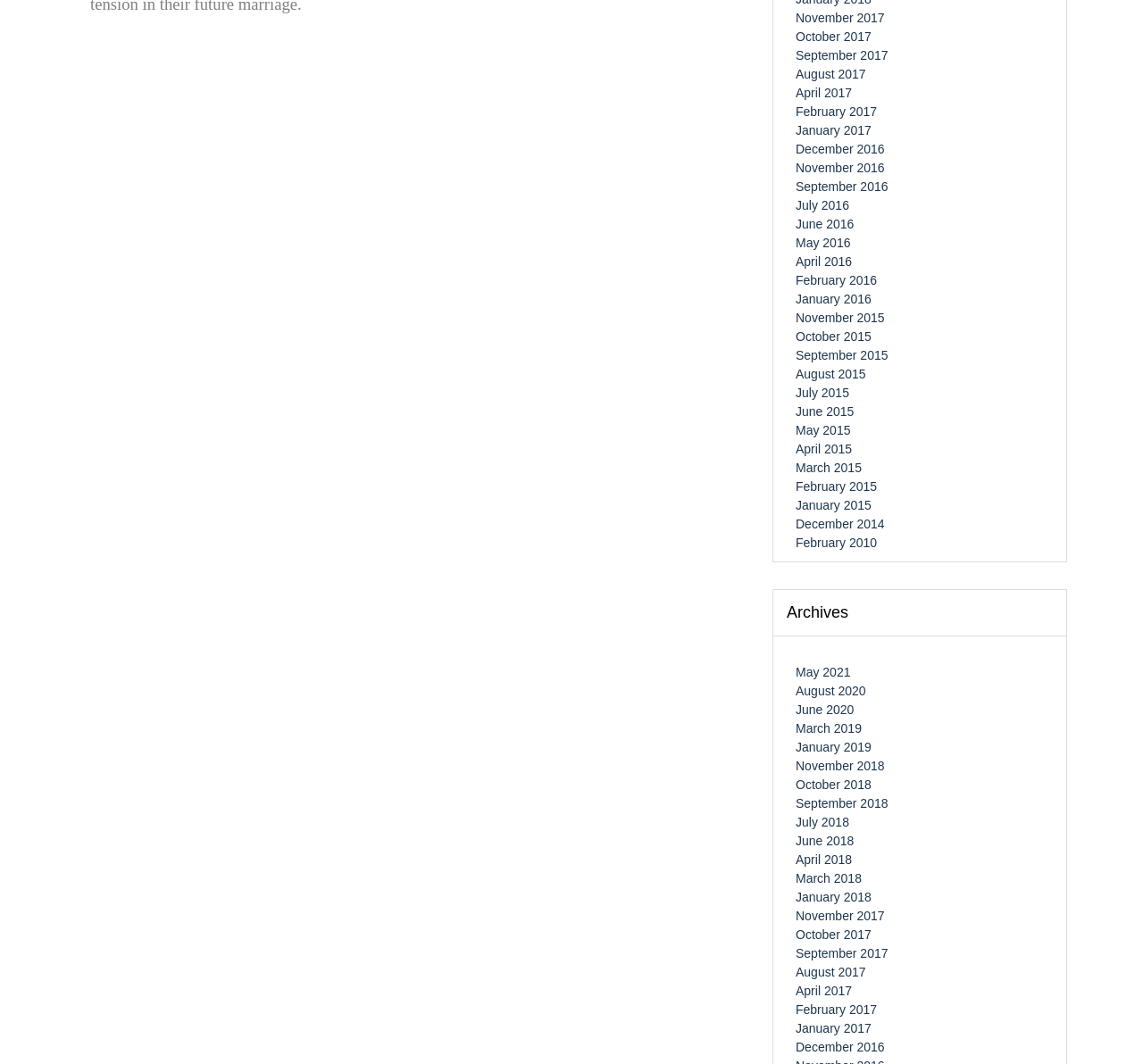Find the bounding box coordinates for the HTML element described as: "October 2018". The coordinates should consist of four float values between 0 and 1, i.e., [left, top, right, bottom].

[0.696, 0.731, 0.762, 0.744]